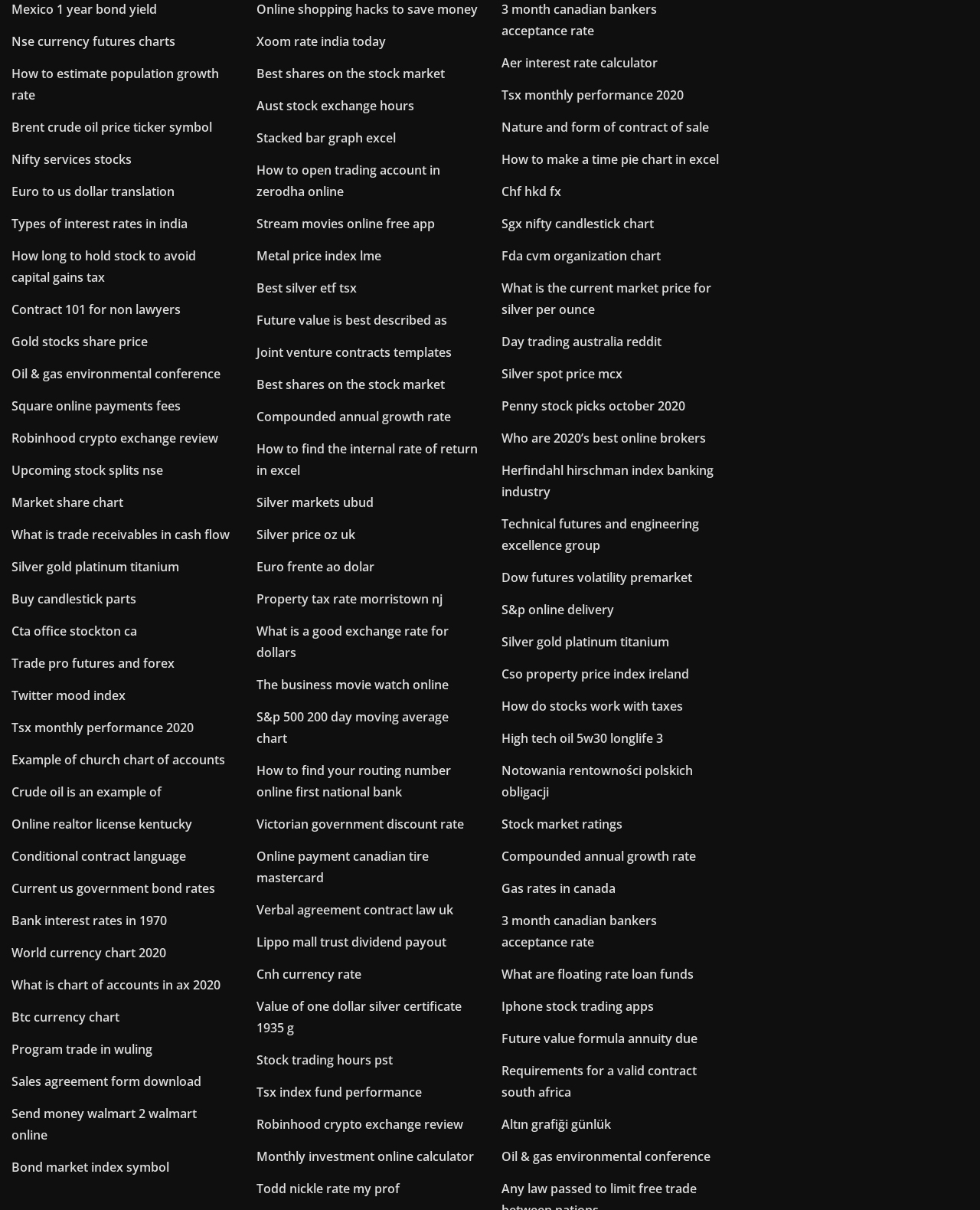Can I find information on cryptocurrency on the webpage?
Look at the image and respond with a one-word or short-phrase answer.

Yes